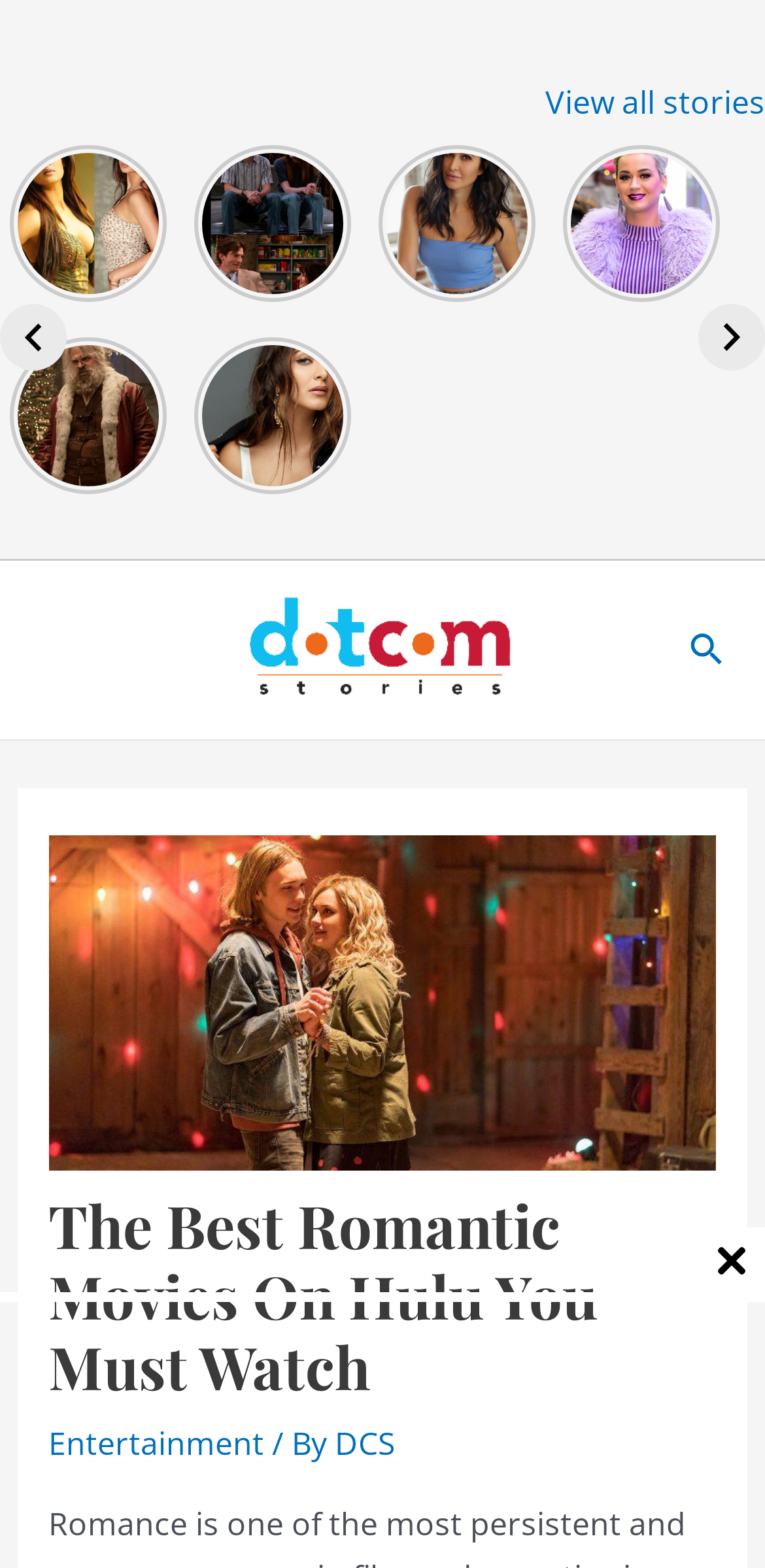Please indicate the bounding box coordinates for the clickable area to complete the following task: "View all stories". The coordinates should be specified as four float numbers between 0 and 1, i.e., [left, top, right, bottom].

[0.713, 0.051, 1.0, 0.079]